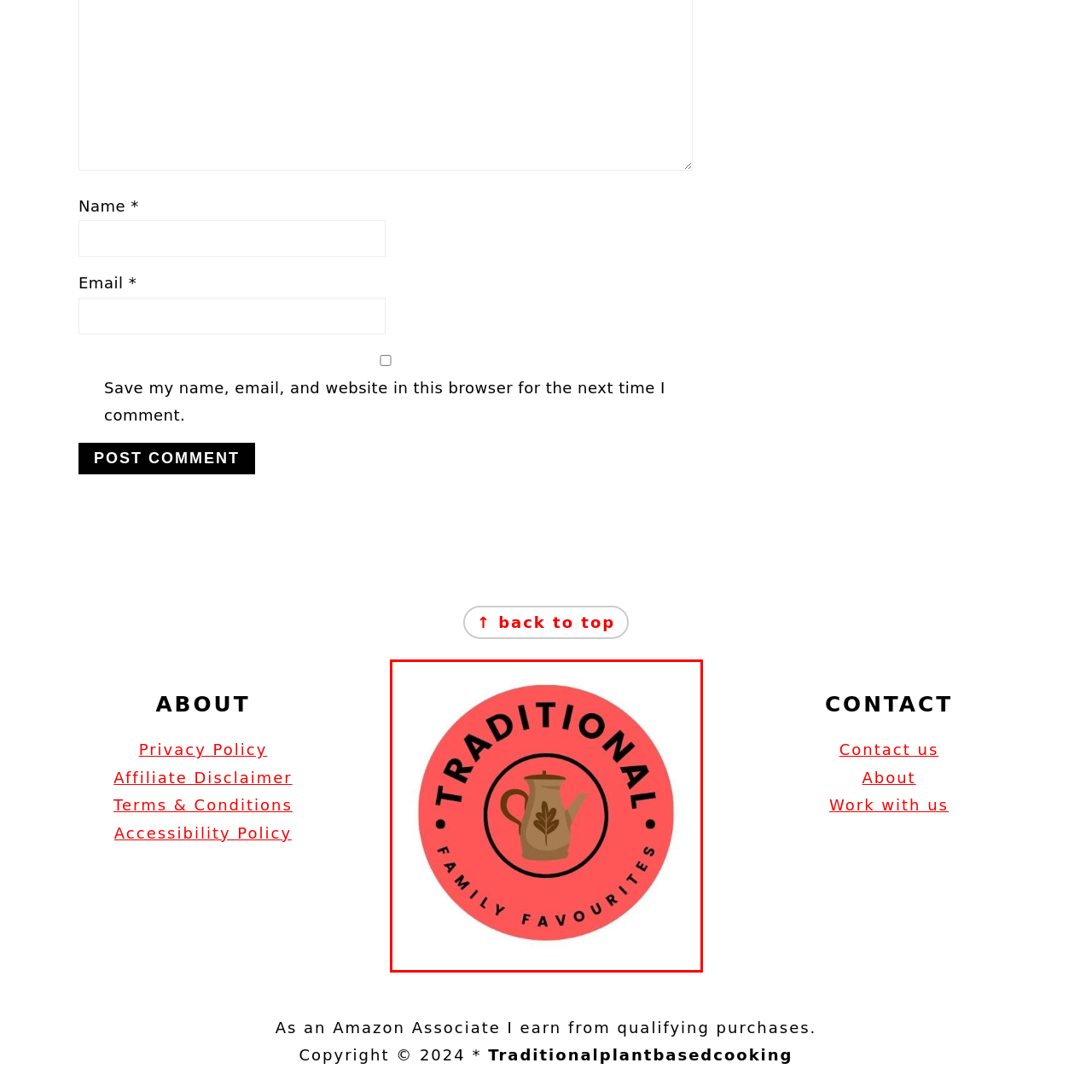Please look at the image highlighted by the red box, What is the color of the text 'TRADITIONAL'?
 Provide your answer using a single word or phrase.

Black